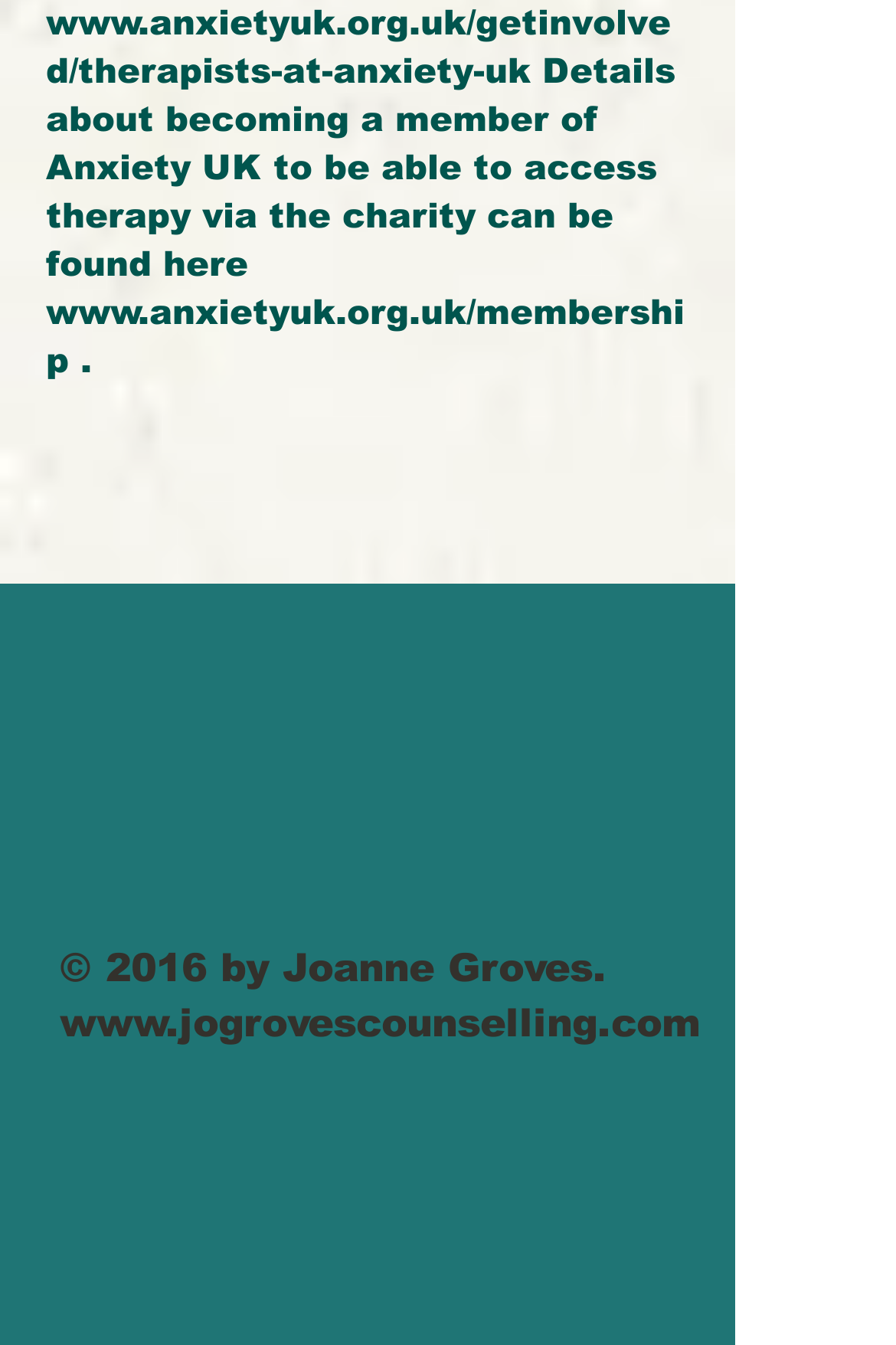Determine the bounding box coordinates for the UI element described. Format the coordinates as (top-left x, top-left y, bottom-right x, bottom-right y) and ensure all values are between 0 and 1. Element description: Light/Dark Button

None